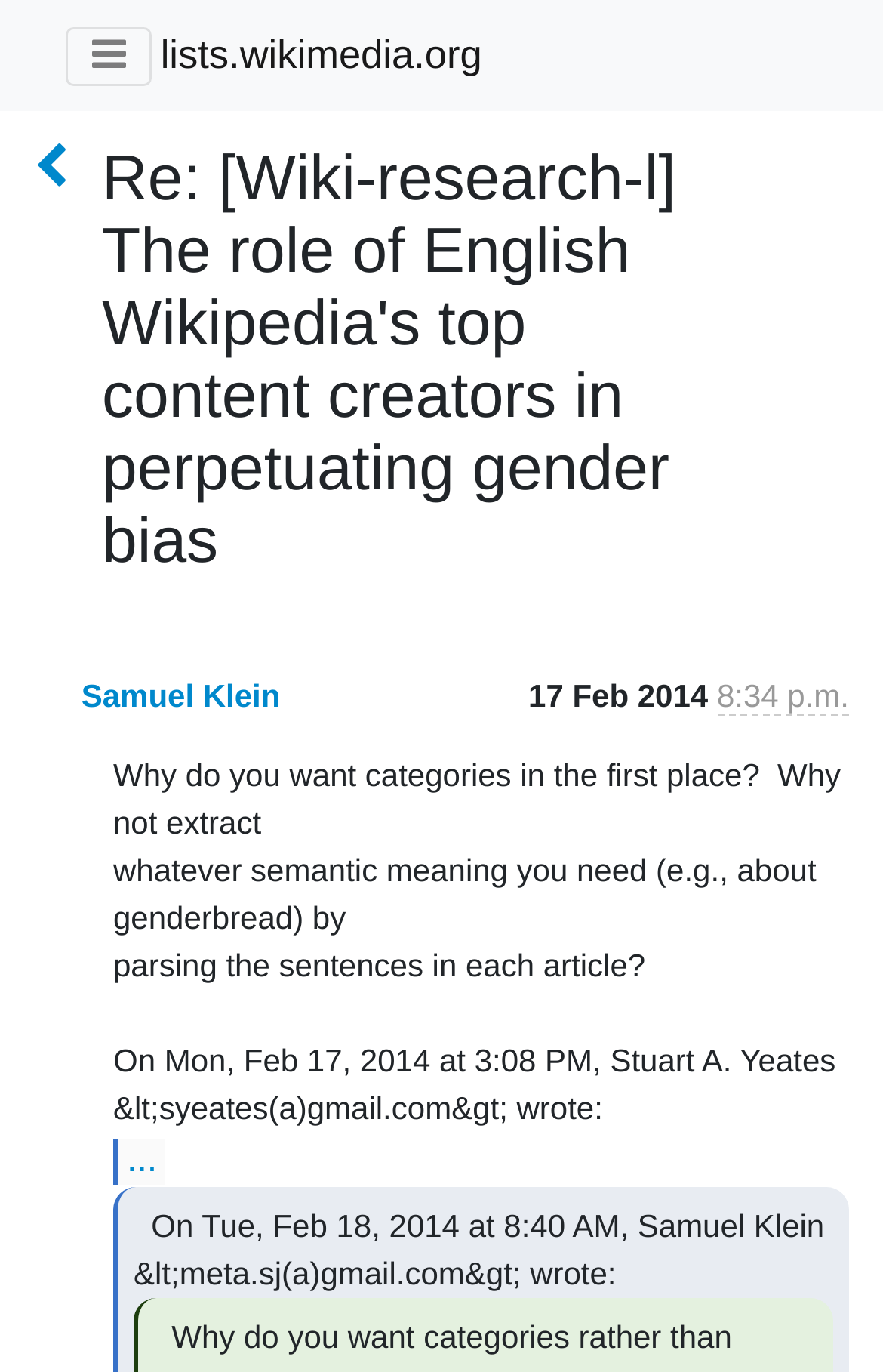Please provide the bounding box coordinates in the format (top-left x, top-left y, bottom-right x, bottom-right y). Remember, all values are floating point numbers between 0 and 1. What is the bounding box coordinate of the region described as: lists.wikimedia.org

[0.182, 0.012, 0.546, 0.069]